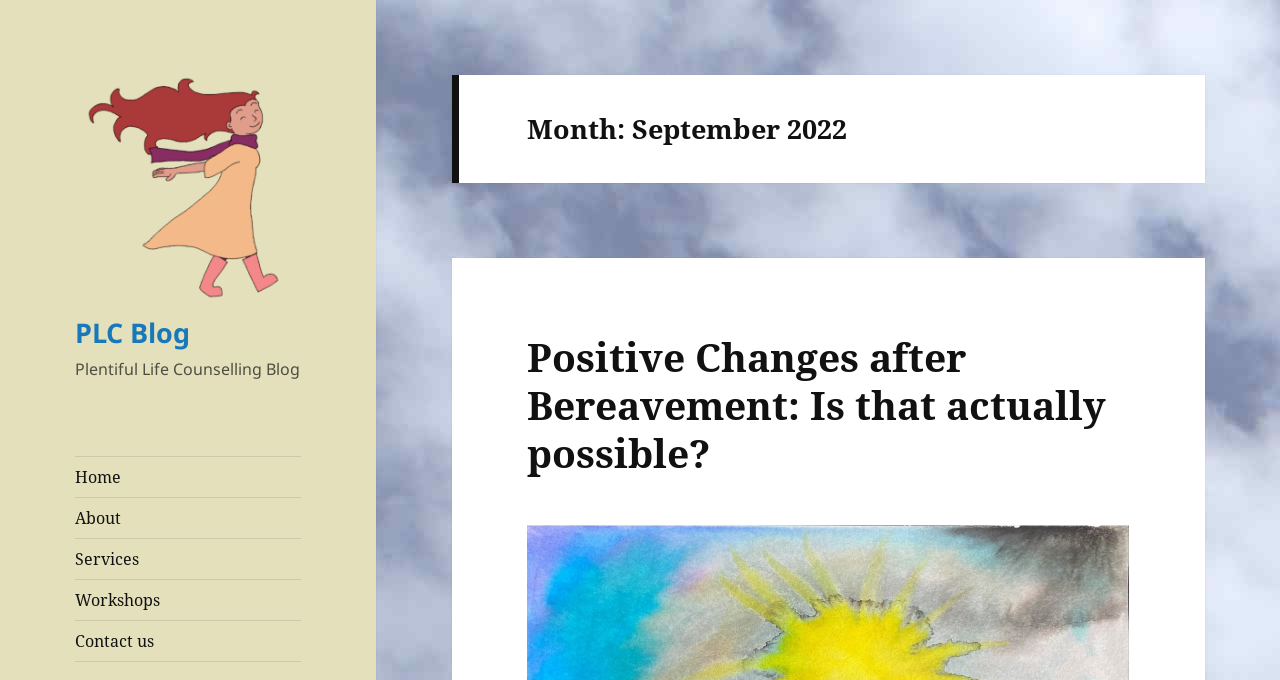Identify the bounding box coordinates for the region to click in order to carry out this instruction: "contact us". Provide the coordinates using four float numbers between 0 and 1, formatted as [left, top, right, bottom].

[0.059, 0.914, 0.235, 0.973]